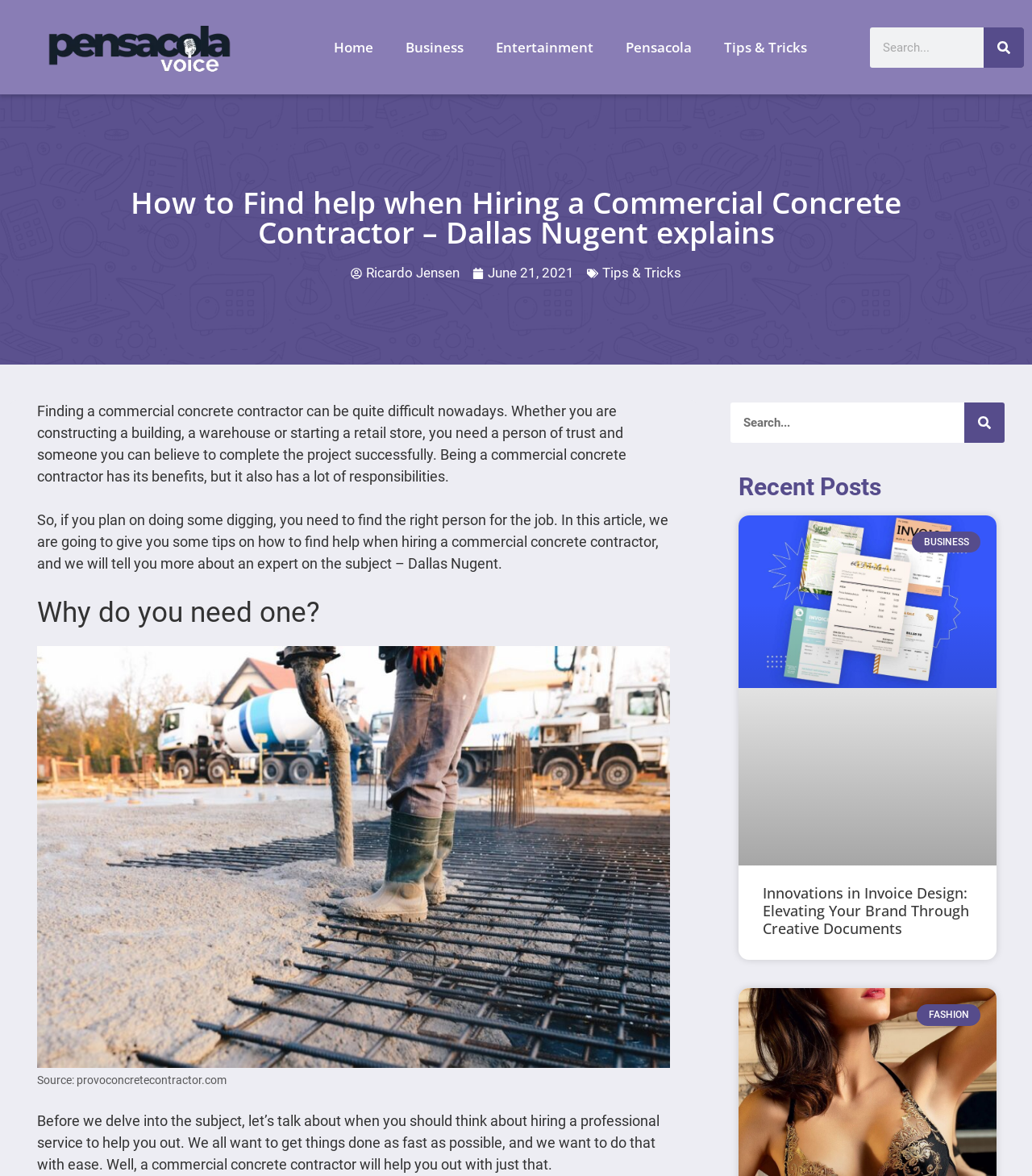Determine which piece of text is the heading of the webpage and provide it.

How to Find help when Hiring a Commercial Concrete Contractor – Dallas Nugent explains